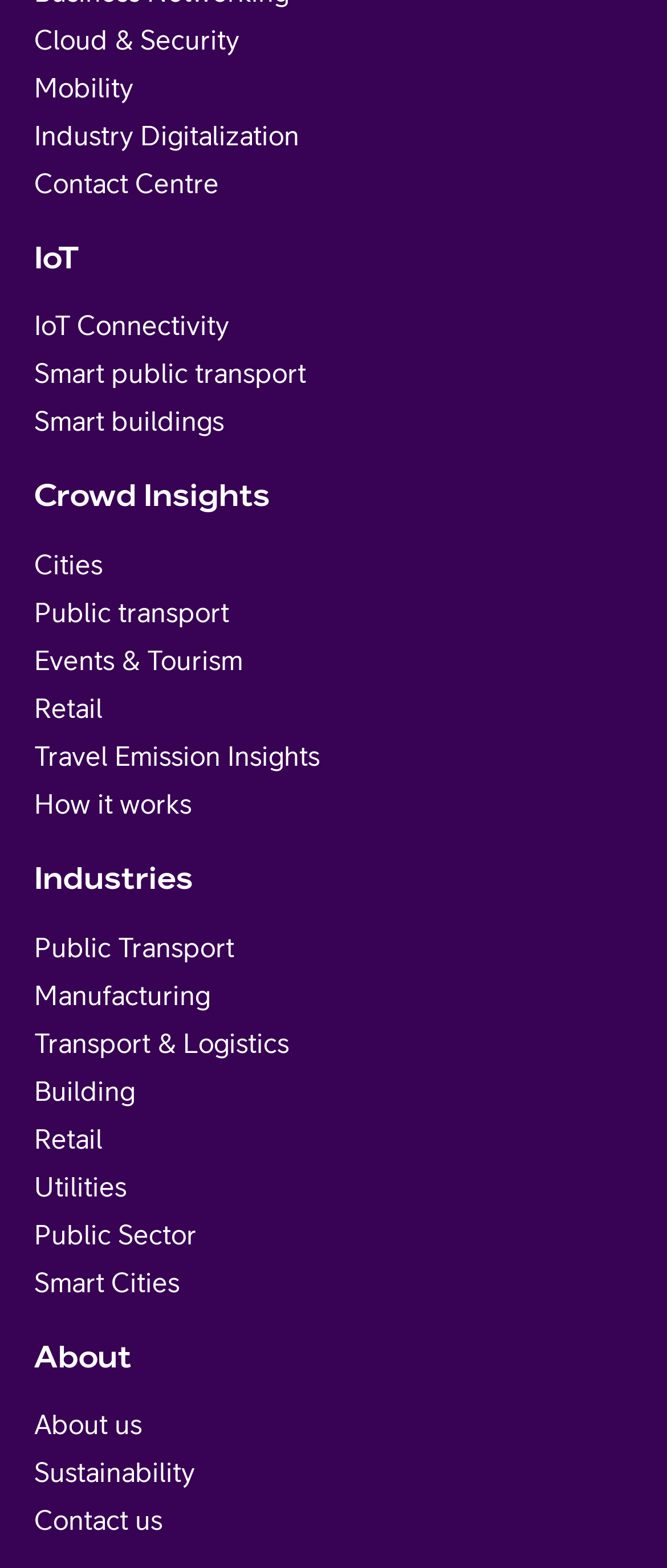Answer the question using only a single word or phrase: 
What is the first link on the webpage?

Cloud & Security